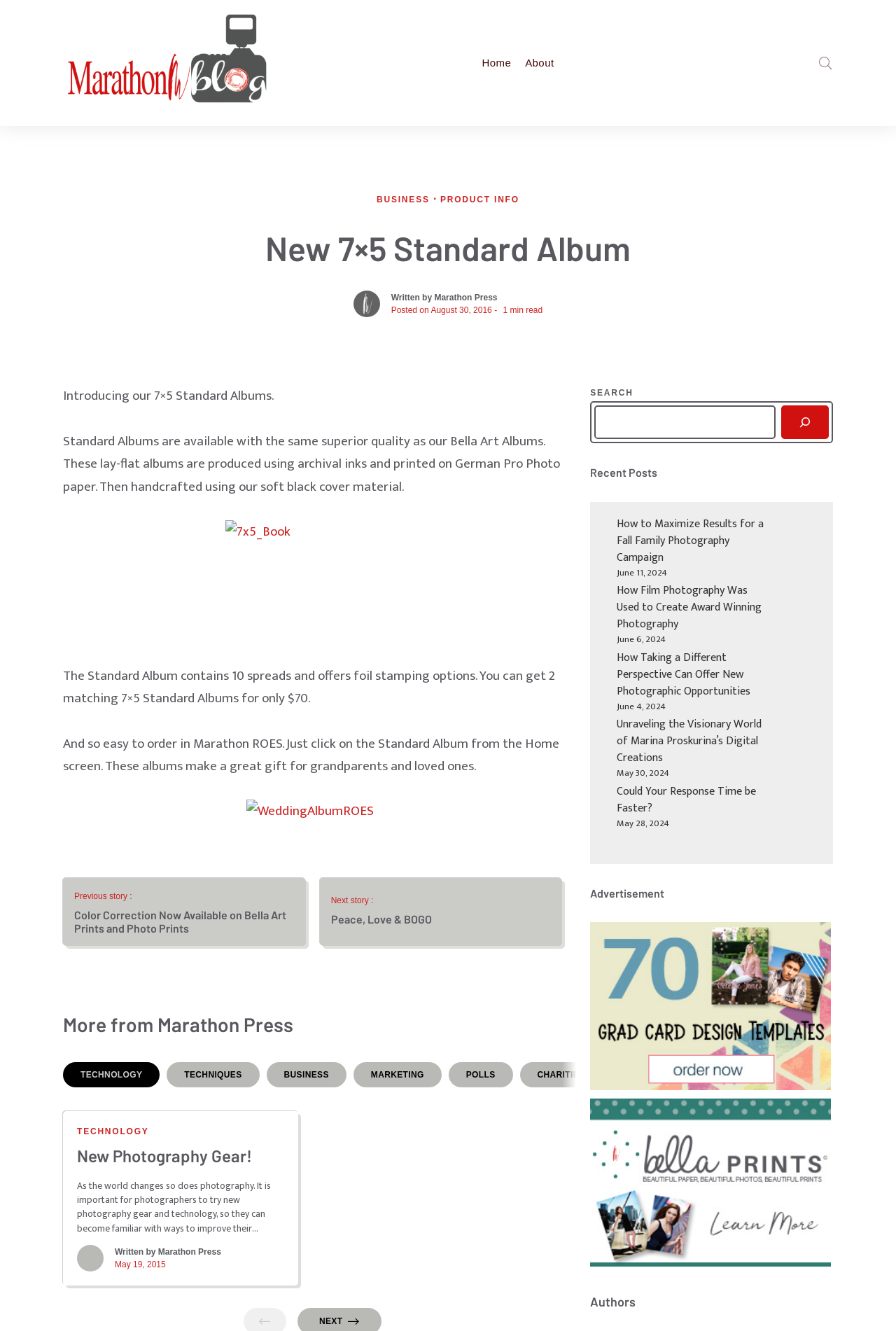Answer succinctly with a single word or phrase:
What is the text of the link above the 'Marathon Press' image?

Written by